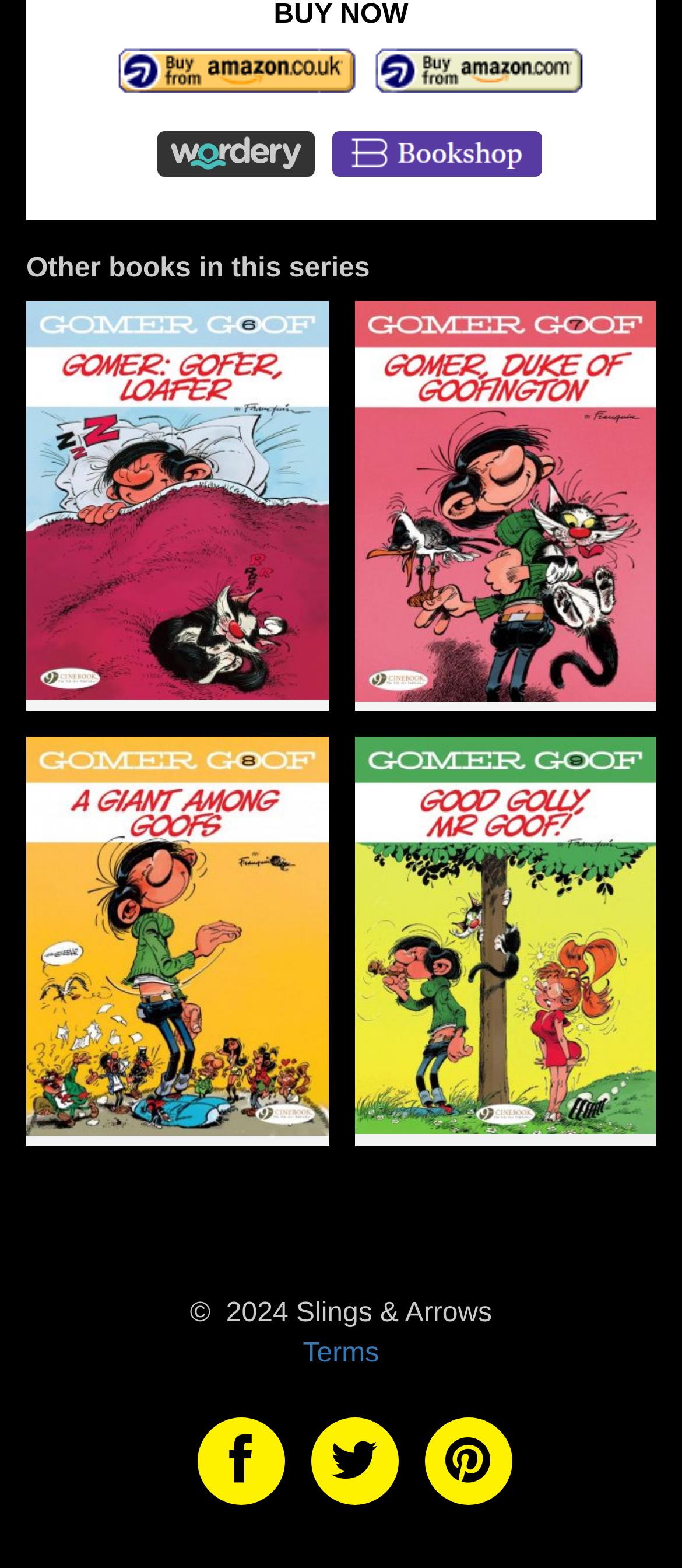What is the position of the 'BUY NOW' button?
Using the image as a reference, deliver a detailed and thorough answer to the question.

I analyzed the bounding box coordinates of the 'BUY NOW' button and found that it is located at the top center of the page.